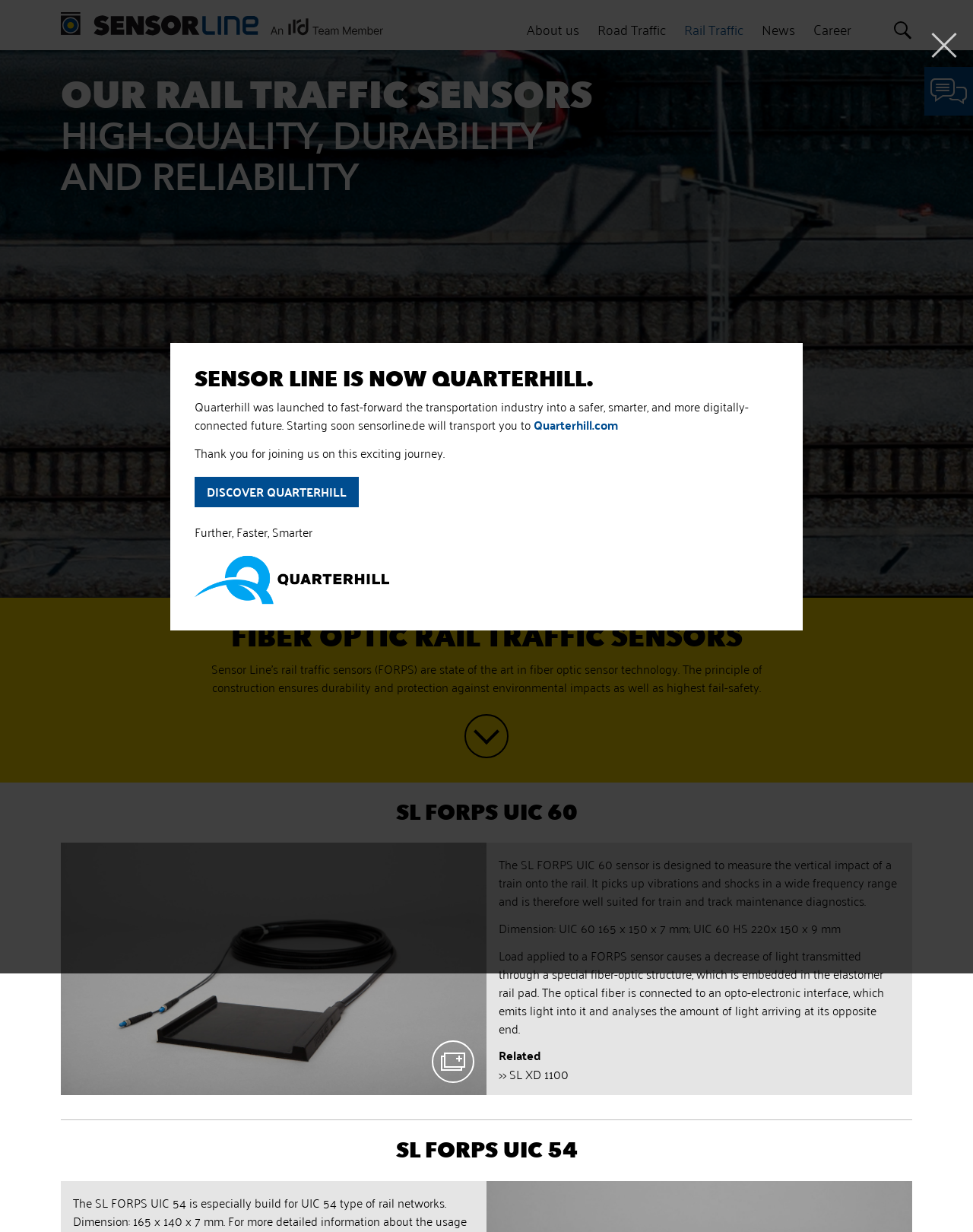Reply to the question with a brief word or phrase: How many types of rail traffic sensors are mentioned?

Two